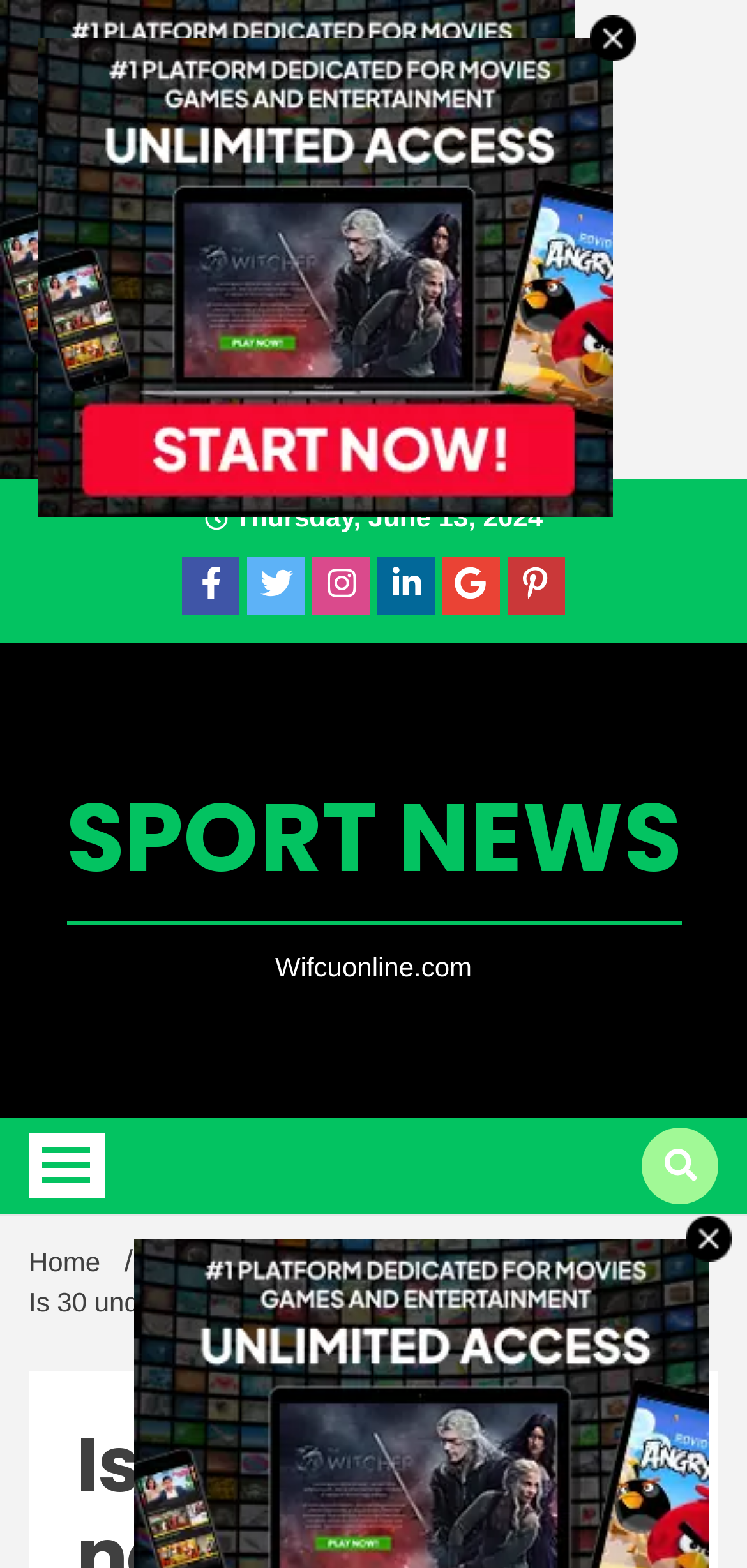What is the date mentioned on the webpage?
Please ensure your answer to the question is detailed and covers all necessary aspects.

I found the date 'Thursday, June 13, 2024' on the webpage by looking at the StaticText element with bounding box coordinates [0.304, 0.32, 0.727, 0.339].